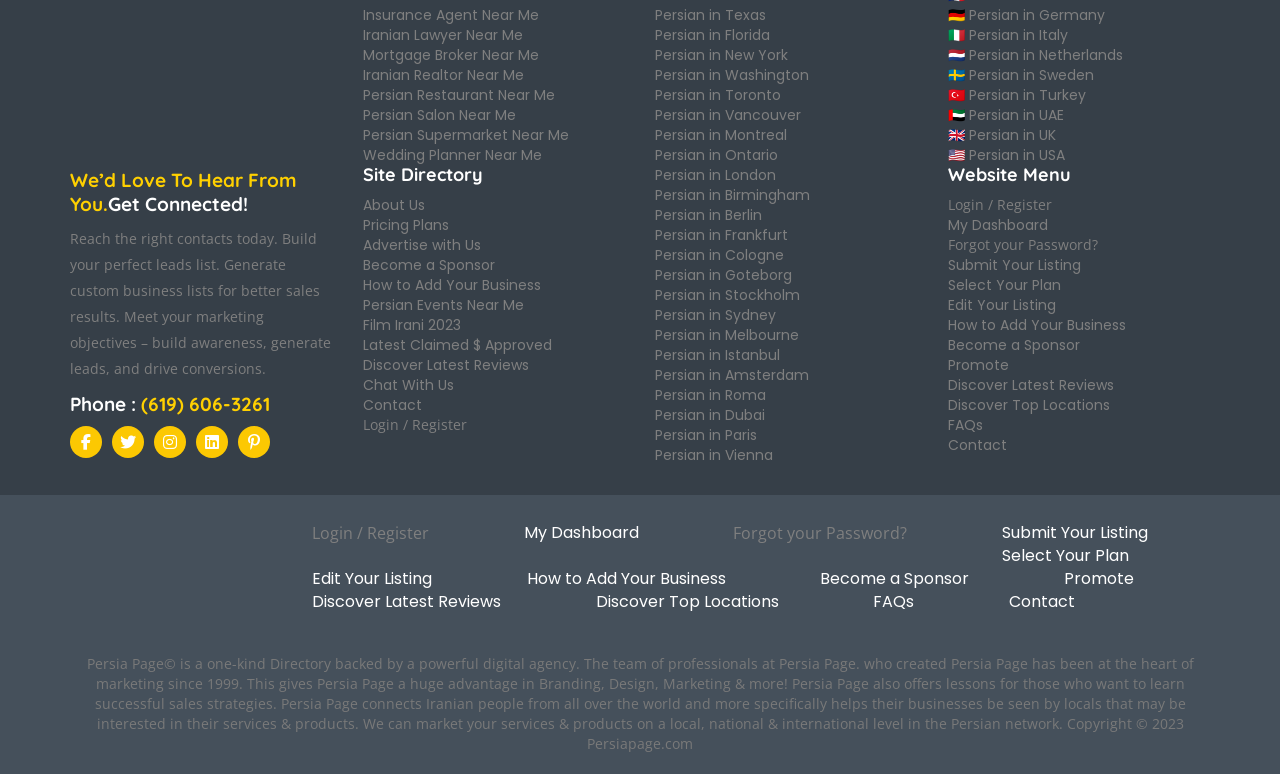Provide the bounding box coordinates for the UI element that is described as: "🇸🇪 Persian in Sweden".

[0.74, 0.084, 0.854, 0.11]